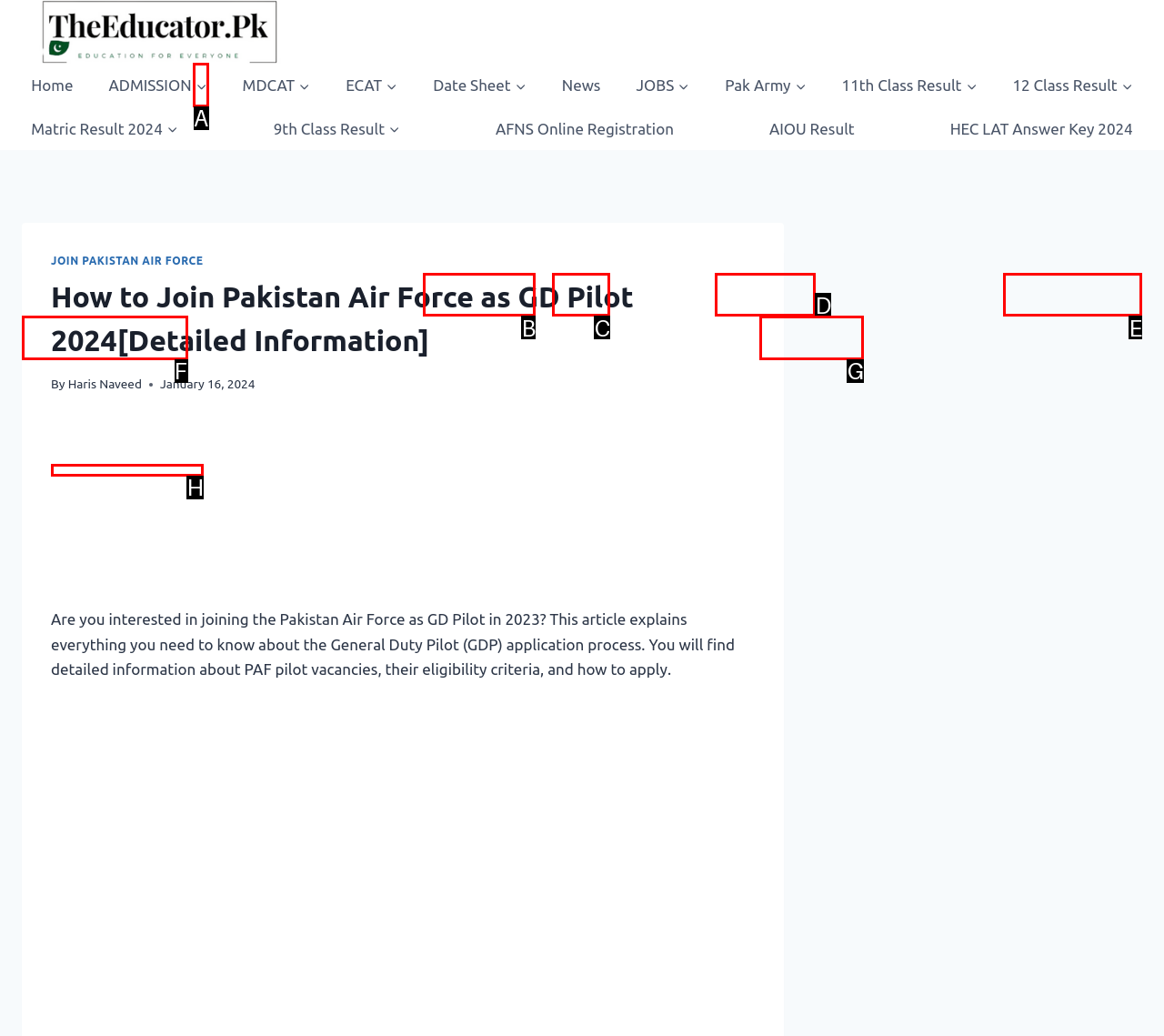Among the marked elements in the screenshot, which letter corresponds to the UI element needed for the task: Click the 'Child menu of ADMISSION' button?

A